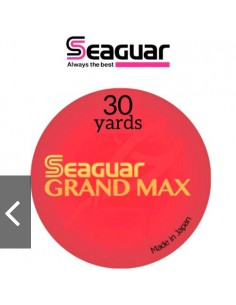Give an elaborate caption for the image.

The image features a round packaging design for Seaguar Grand Max fluorocarbon line, prominently displaying the brand name "Seaguar" at the top, accompanied by the slogan "Always the best." Below the logo, it states "30 yards," indicating the length of the line offered. The vibrant red background contrasts with the bold yellow lettering that highlights "SEAGUAR GRAND MAX." The bottom of the design includes the note "Made in Japan," emphasizing the product's origin and quality. This packaging is tailored for fishing enthusiasts, offering durable and reliable monofilament line options for various fishing applications.